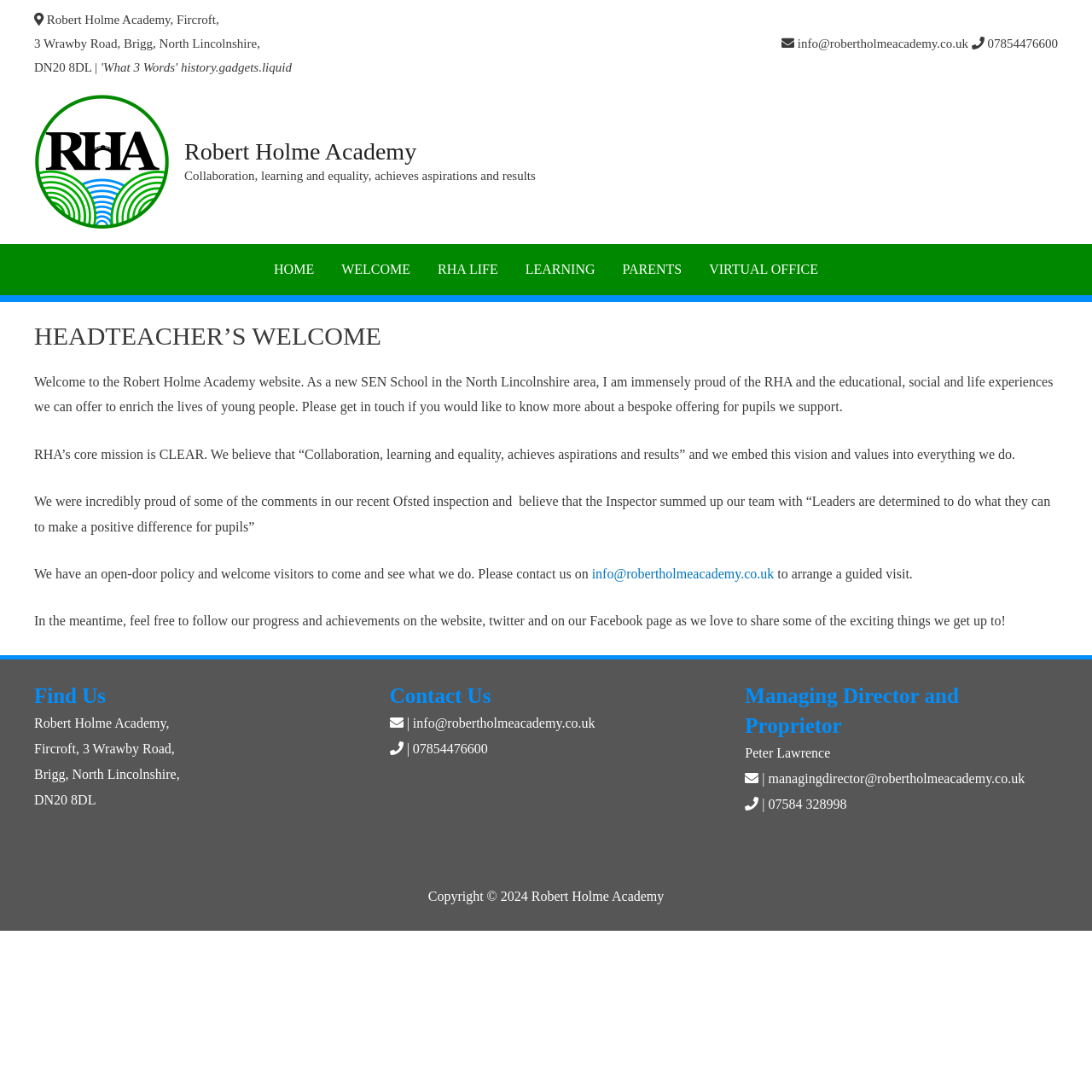Using the information in the image, give a detailed answer to the following question: What is the year of copyright for Robert Holme Academy?

The year of copyright for Robert Holme Academy can be found at the bottom of the webpage, where it is stated as 'Copyright © 2024 Robert Holme Academy'.